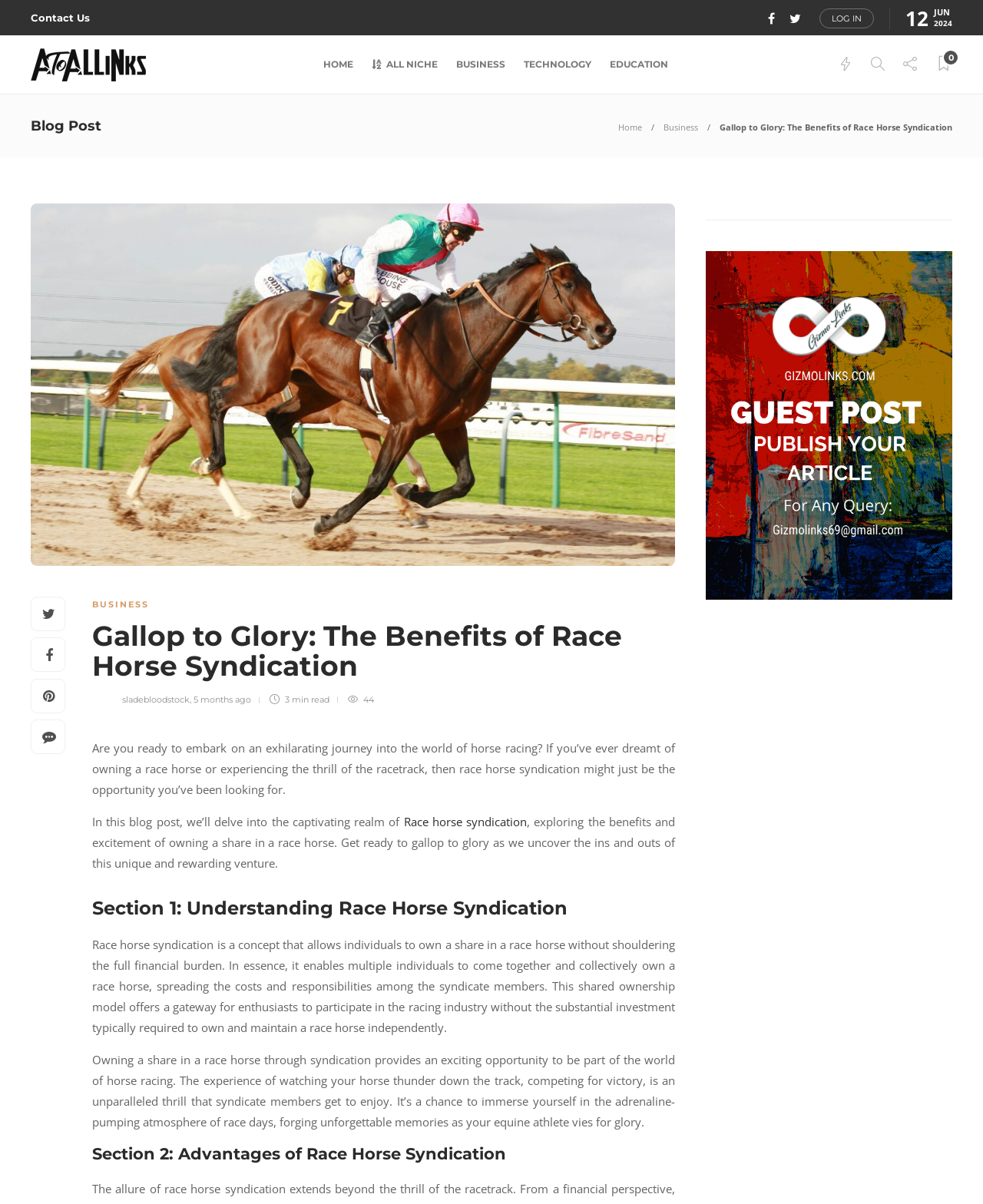Please find and report the bounding box coordinates of the element to click in order to perform the following action: "Log in to the website". The coordinates should be expressed as four float numbers between 0 and 1, in the format [left, top, right, bottom].

[0.834, 0.007, 0.889, 0.024]